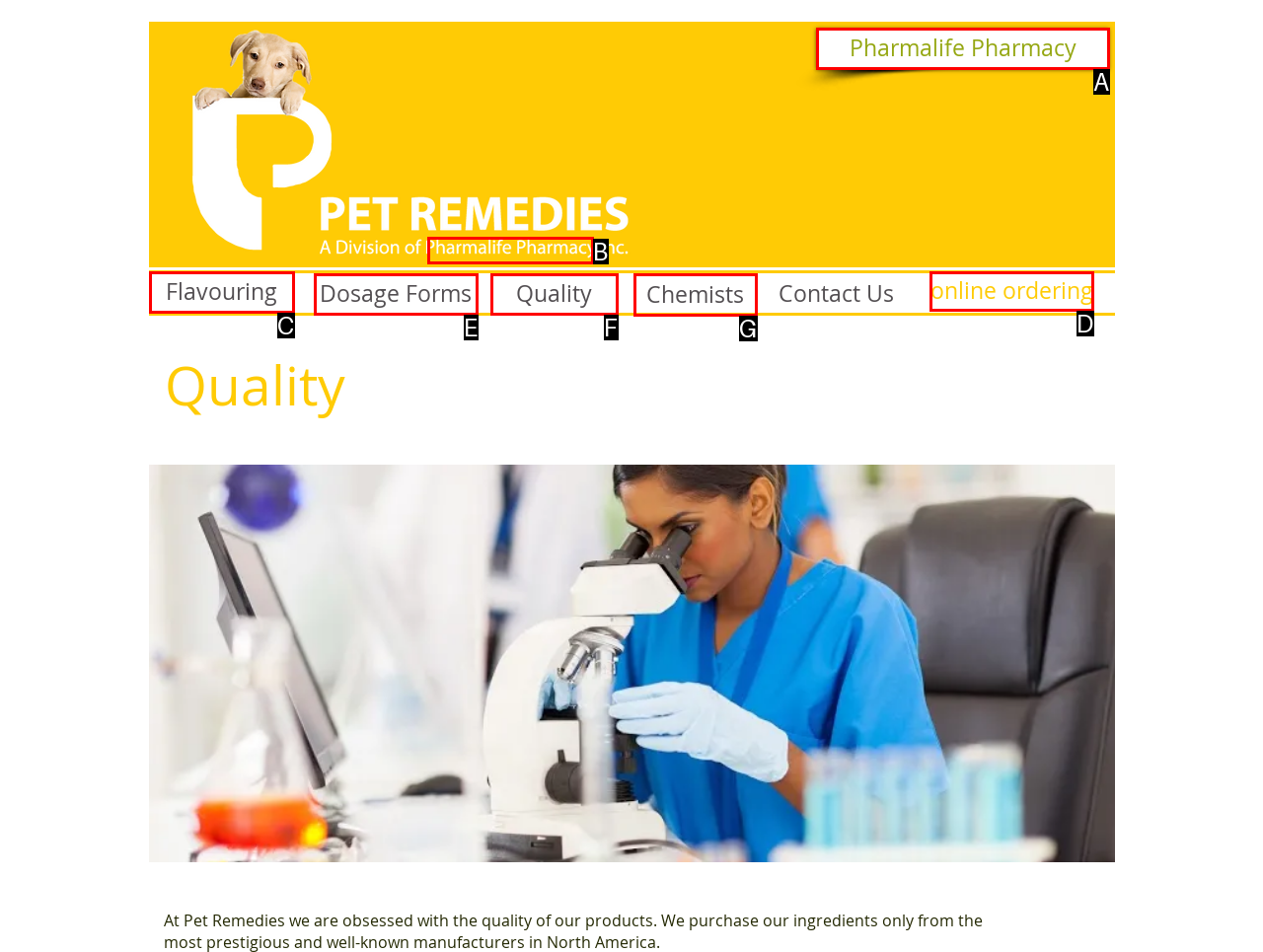Tell me which one HTML element best matches the description: Chemists Answer with the option's letter from the given choices directly.

G